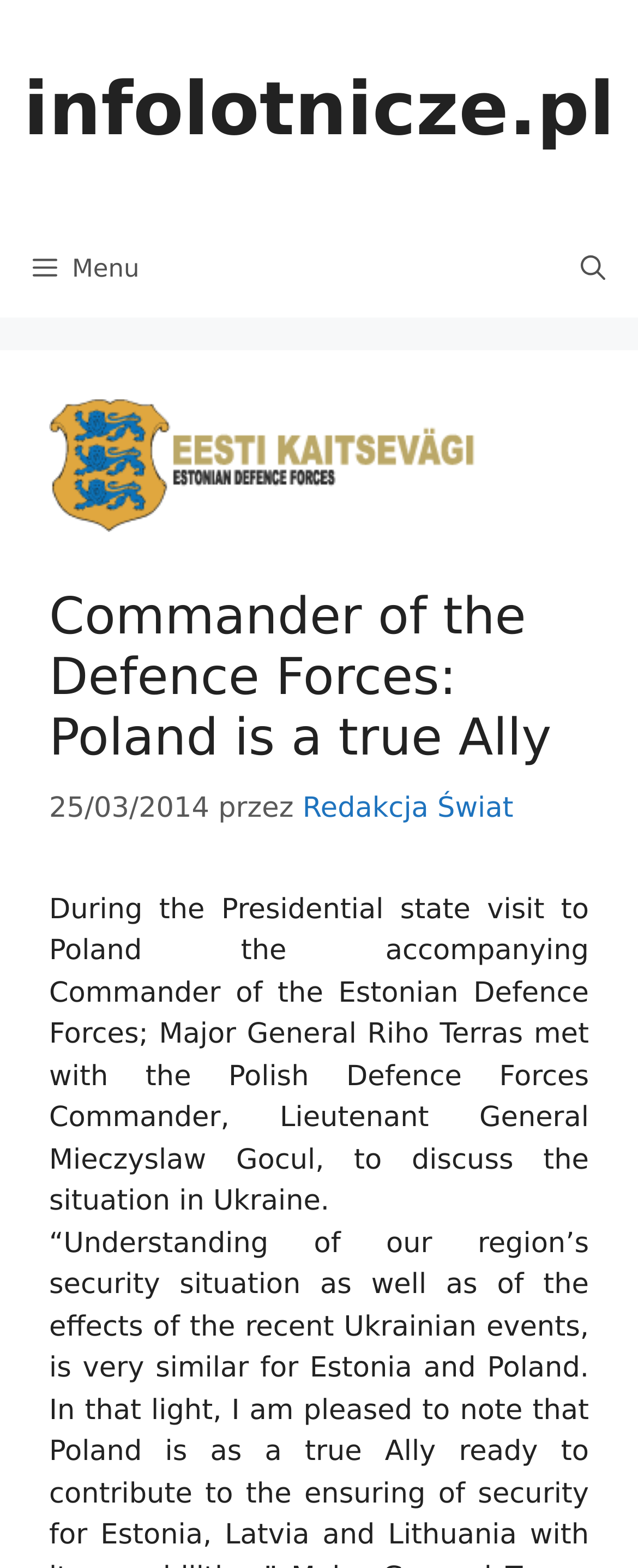What is the position of Lieutenant General Mieczyslaw Gocul?
Please answer the question with a detailed response using the information from the screenshot.

Based on the article content, Lieutenant General Mieczyslaw Gocul is the Commander of the Polish Defence Forces, indicating his position or role.